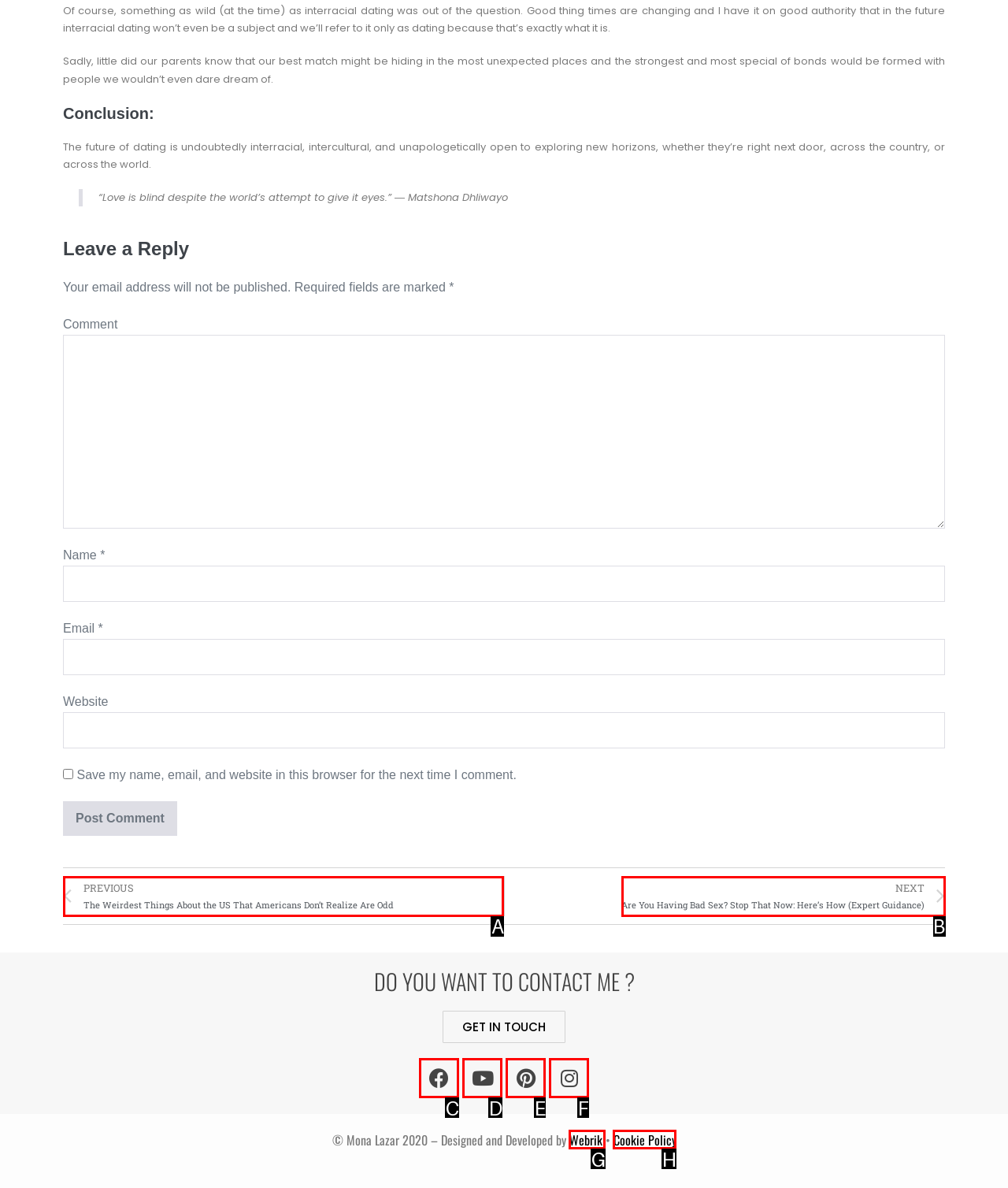Assess the description: Facebook and select the option that matches. Provide the letter of the chosen option directly from the given choices.

C